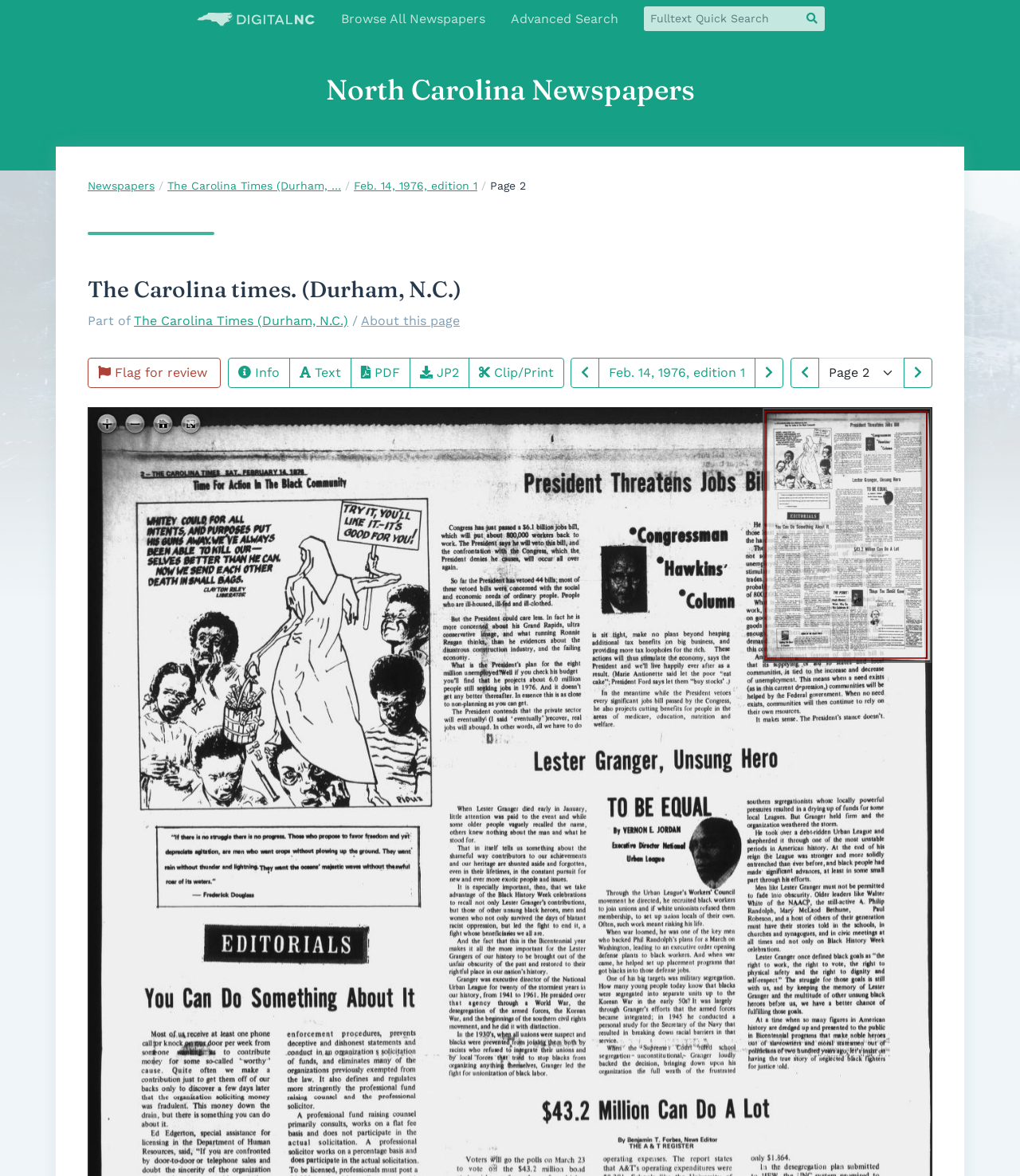Using the webpage screenshot, locate the HTML element that fits the following description and provide its bounding box: "The Carolina Times (Durham, …".

[0.164, 0.152, 0.334, 0.163]